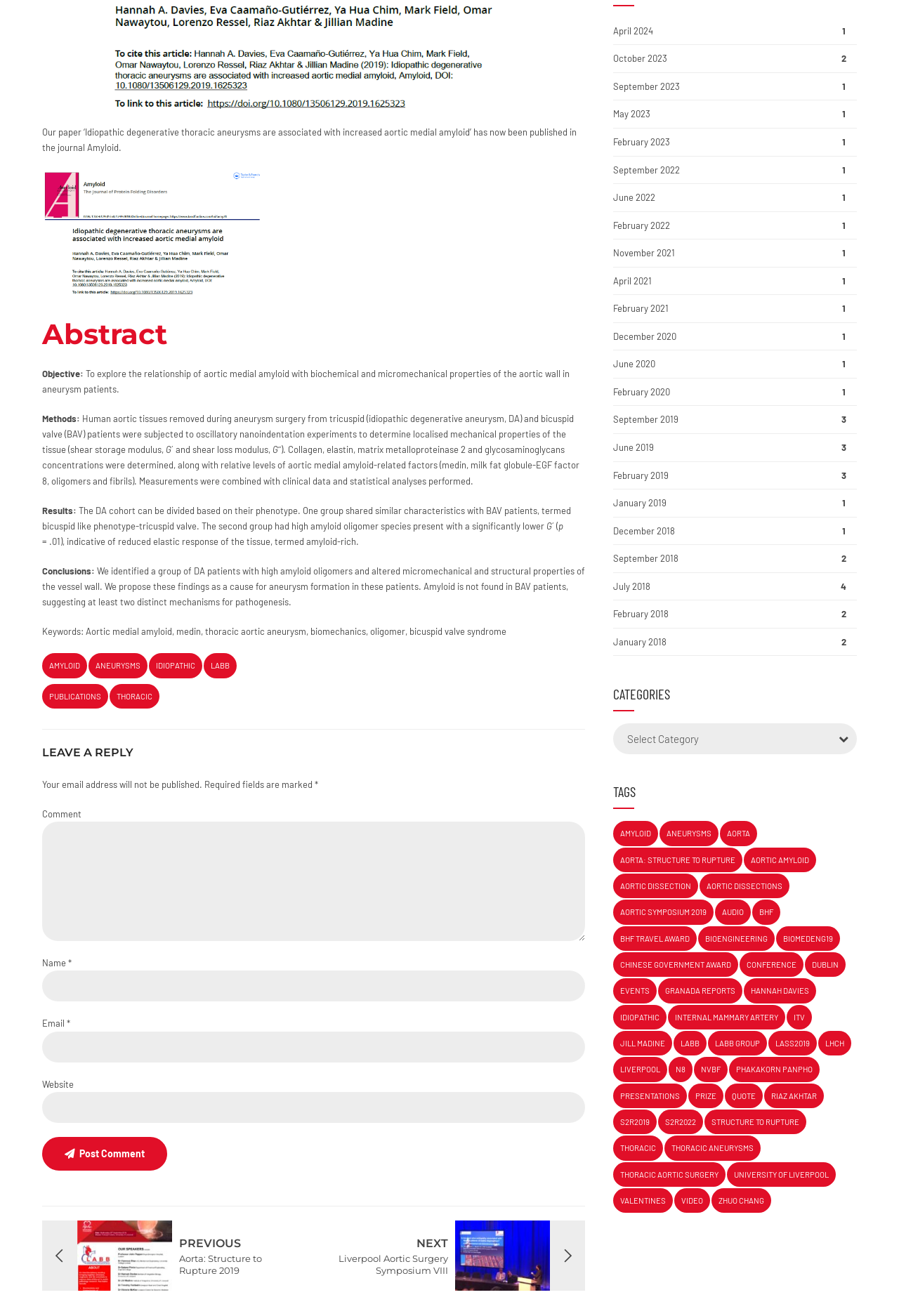Using the format (top-left x, top-left y, bottom-right x, bottom-right y), and given the element description, identify the bounding box coordinates within the screenshot: aorta: Structure to Rupture

[0.682, 0.644, 0.826, 0.663]